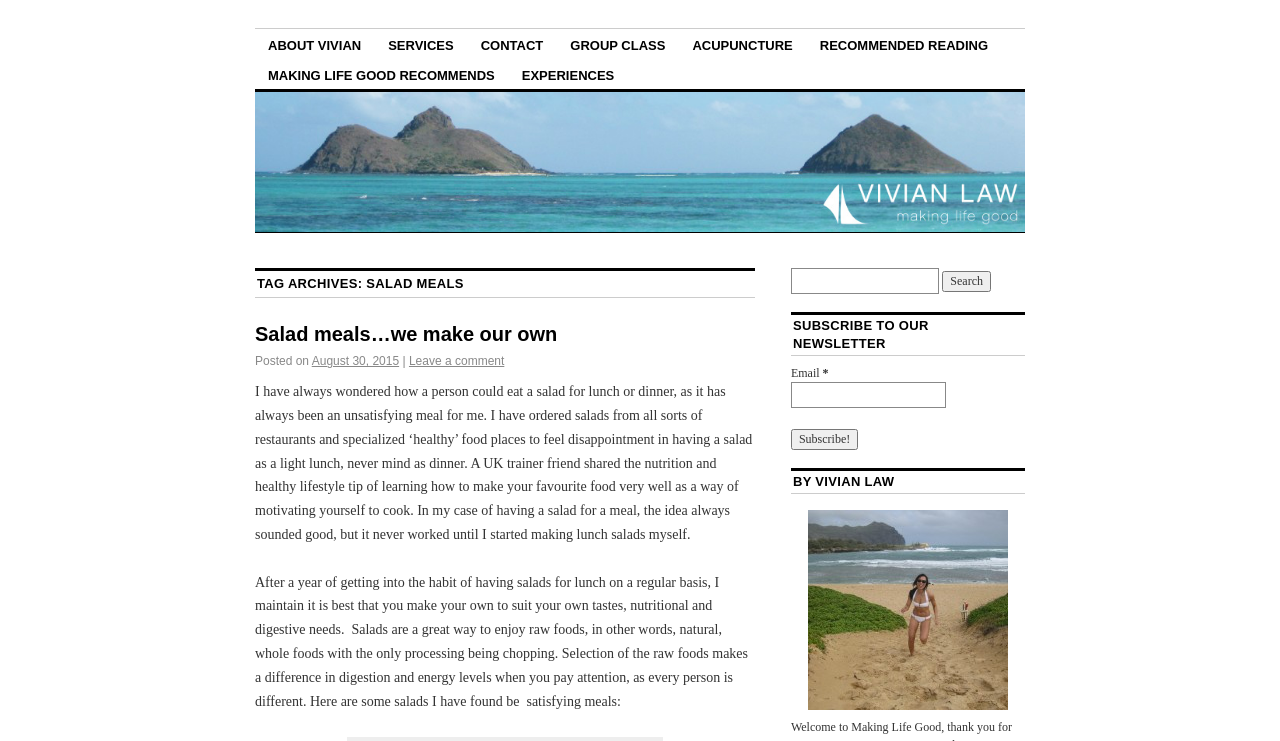What is the topic of the article with the heading 'TAG ARCHIVES: SALAD MEALS'?
Look at the screenshot and provide an in-depth answer.

I determined the topic of the article by looking at the heading 'TAG ARCHIVES: SALAD MEALS'. This suggests that the article is about salad meals.